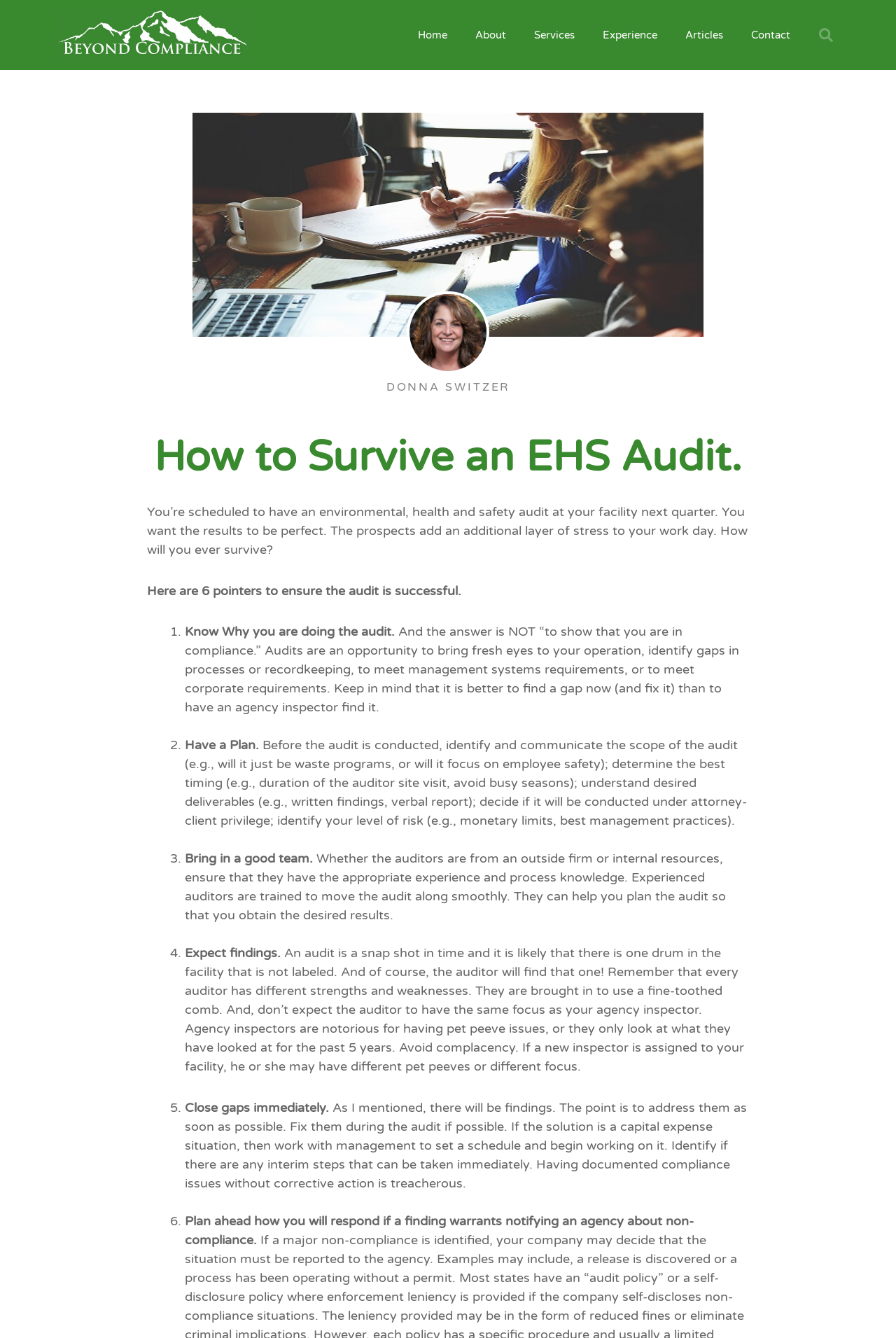Identify the bounding box coordinates of the clickable region to carry out the given instruction: "Get early bird offer!".

None